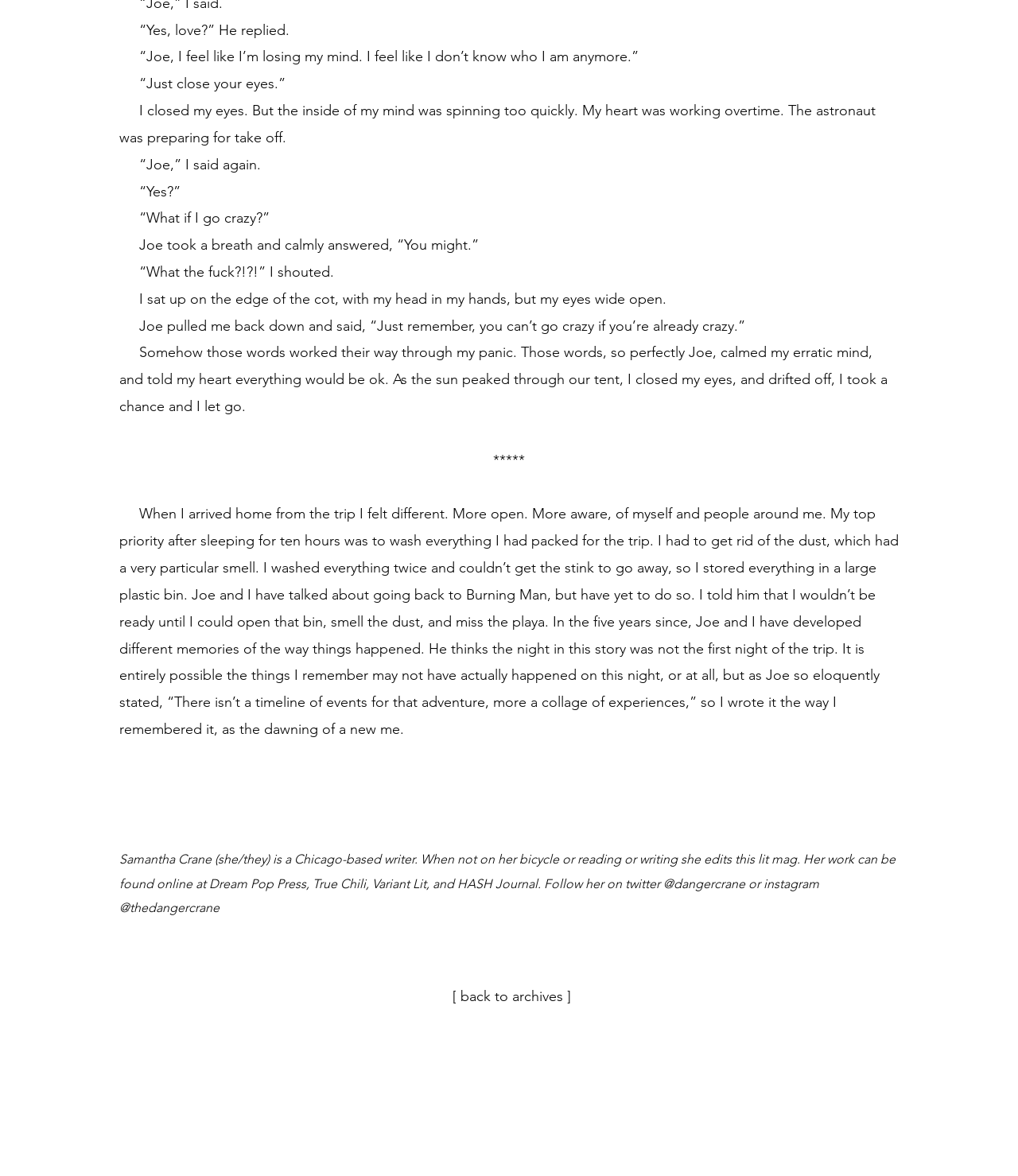What is the name of the event mentioned in the story? Analyze the screenshot and reply with just one word or a short phrase.

Burning Man